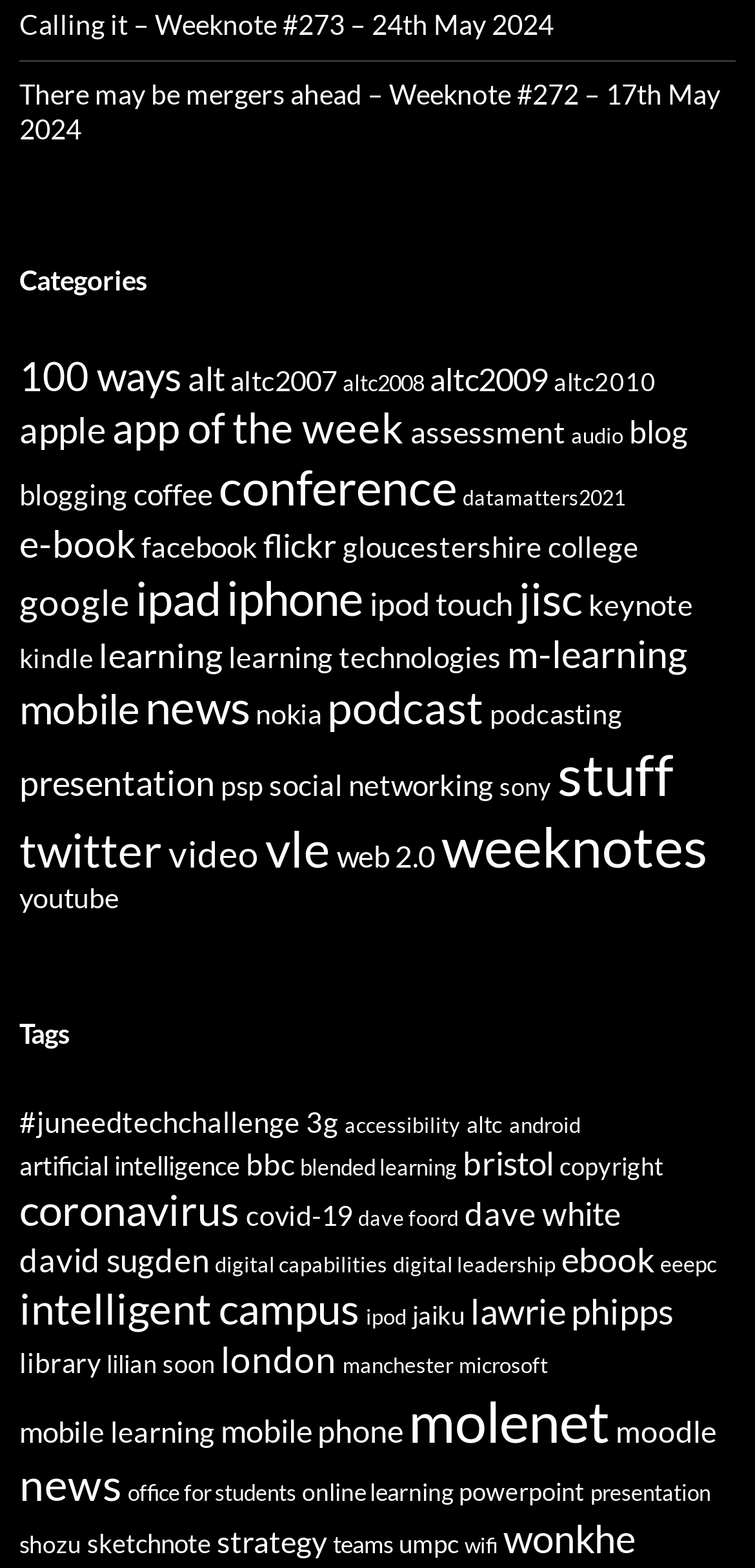Please locate the bounding box coordinates of the element that should be clicked to achieve the given instruction: "Browse the '#juneedtechchallenge' tag".

[0.026, 0.705, 0.397, 0.726]